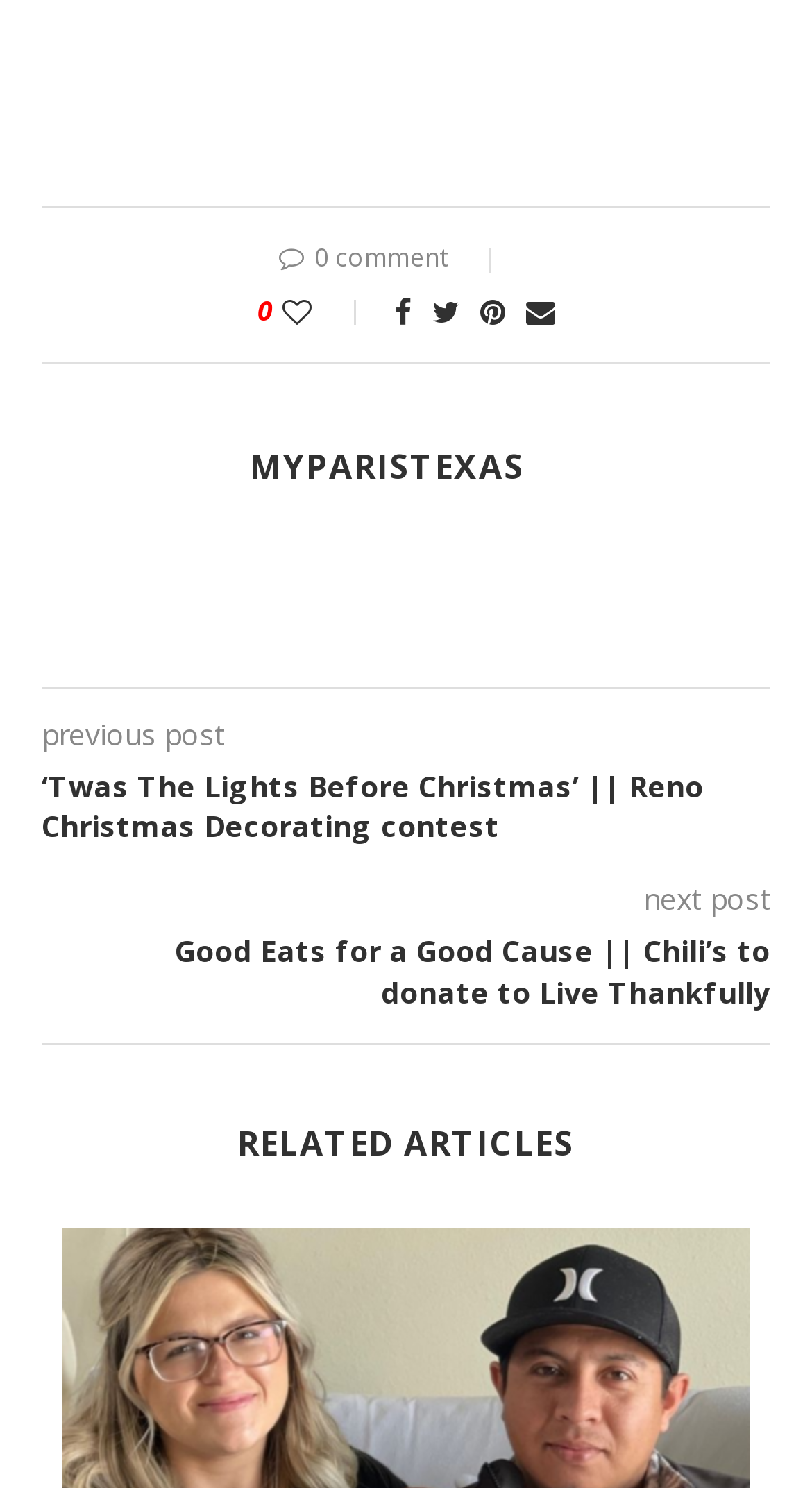Bounding box coordinates are specified in the format (top-left x, top-left y, bottom-right x, bottom-right y). All values are floating point numbers bounded between 0 and 1. Please provide the bounding box coordinate of the region this sentence describes: parent_node: 0 title="Like"

[0.347, 0.196, 0.453, 0.222]